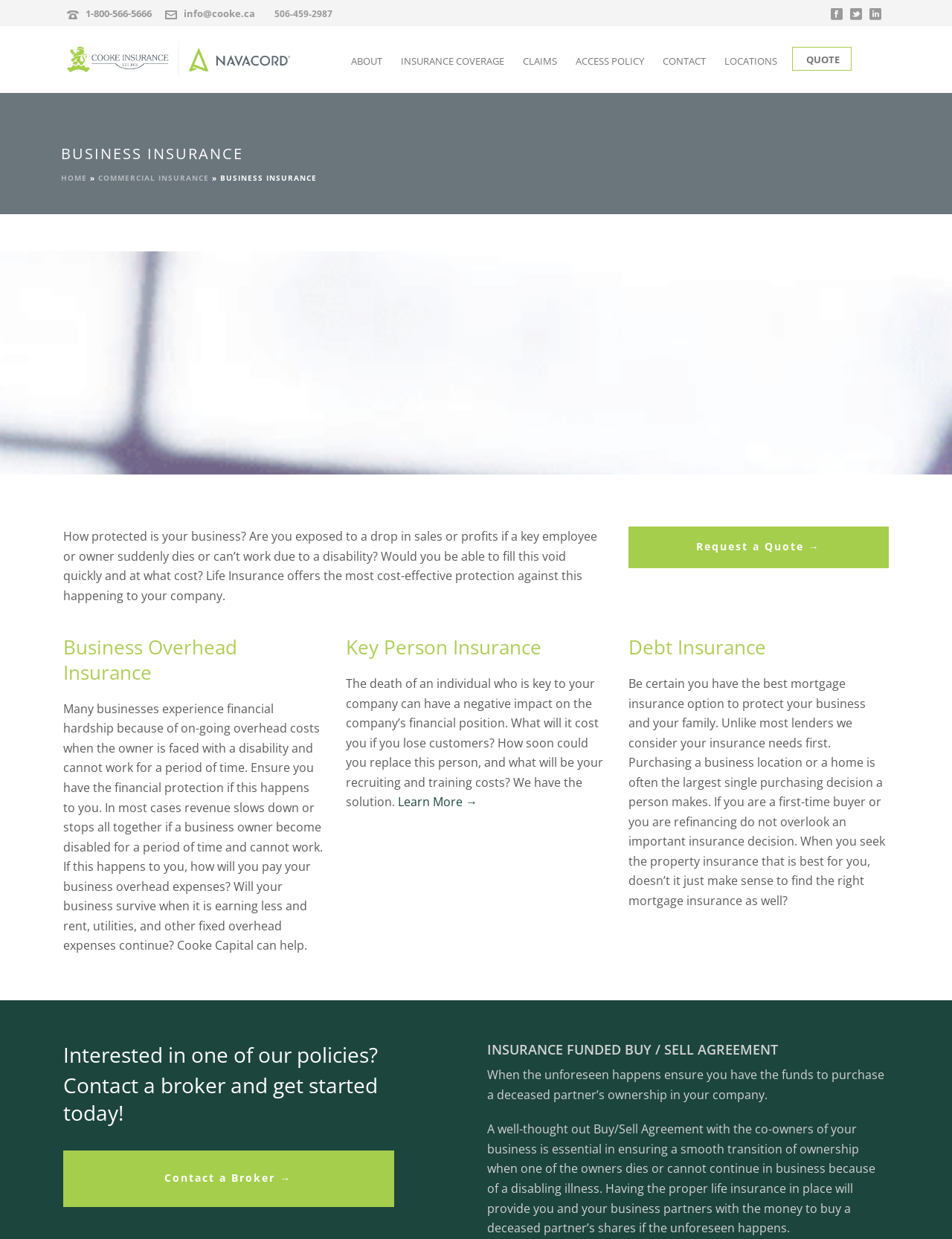Please respond to the question using a single word or phrase:
What is the topic of the section with the heading 'INSURANCE FUNDED BUY / SELL AGREEMENT'?

Buy/Sell Agreement with life insurance